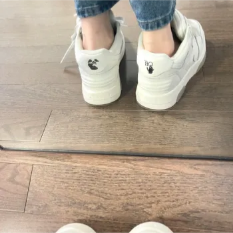Detail the scene depicted in the image with as much precision as possible.

This image showcases a close-up view of a person's feet wearing stylish white sneakers, specifically the OFF-WHITE Out Of Office OOO Low Tops in Triple White. The sneakers are prominently displayed from behind, emphasizing their sleek design and notable branding on the heel. The individual is standing on a wooden floor, which adds warmth to the visual. The footwear's minimalist aesthetic is complemented by the person's casual outfit, including light blue jeans that are rolled up slightly at the ankles, giving a relaxed vibe perfect for everyday wear. The mirrors in the background reflect the seamless blend of fashion and comfort, highlighting the trendy appeal of these sneakers.